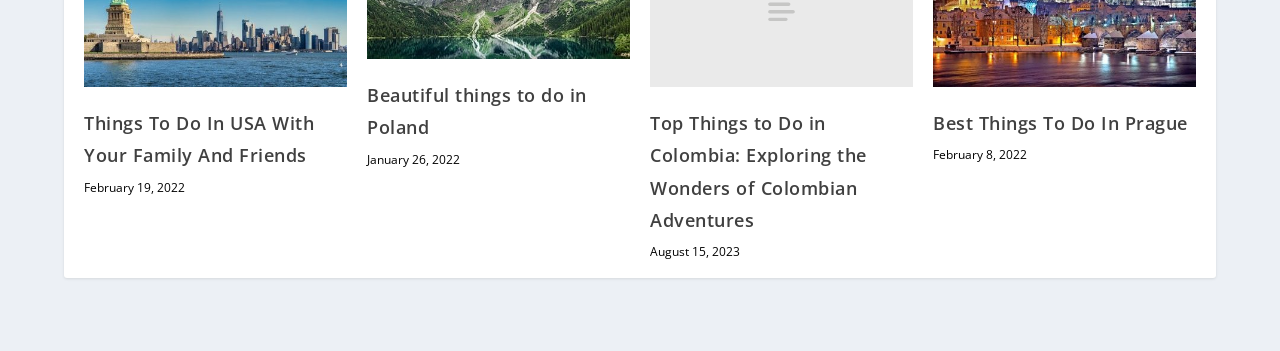Identify the bounding box coordinates of the element that should be clicked to fulfill this task: "Click the 'Arizona business lawyers' link". The coordinates should be provided as four float numbers between 0 and 1, i.e., [left, top, right, bottom].

None